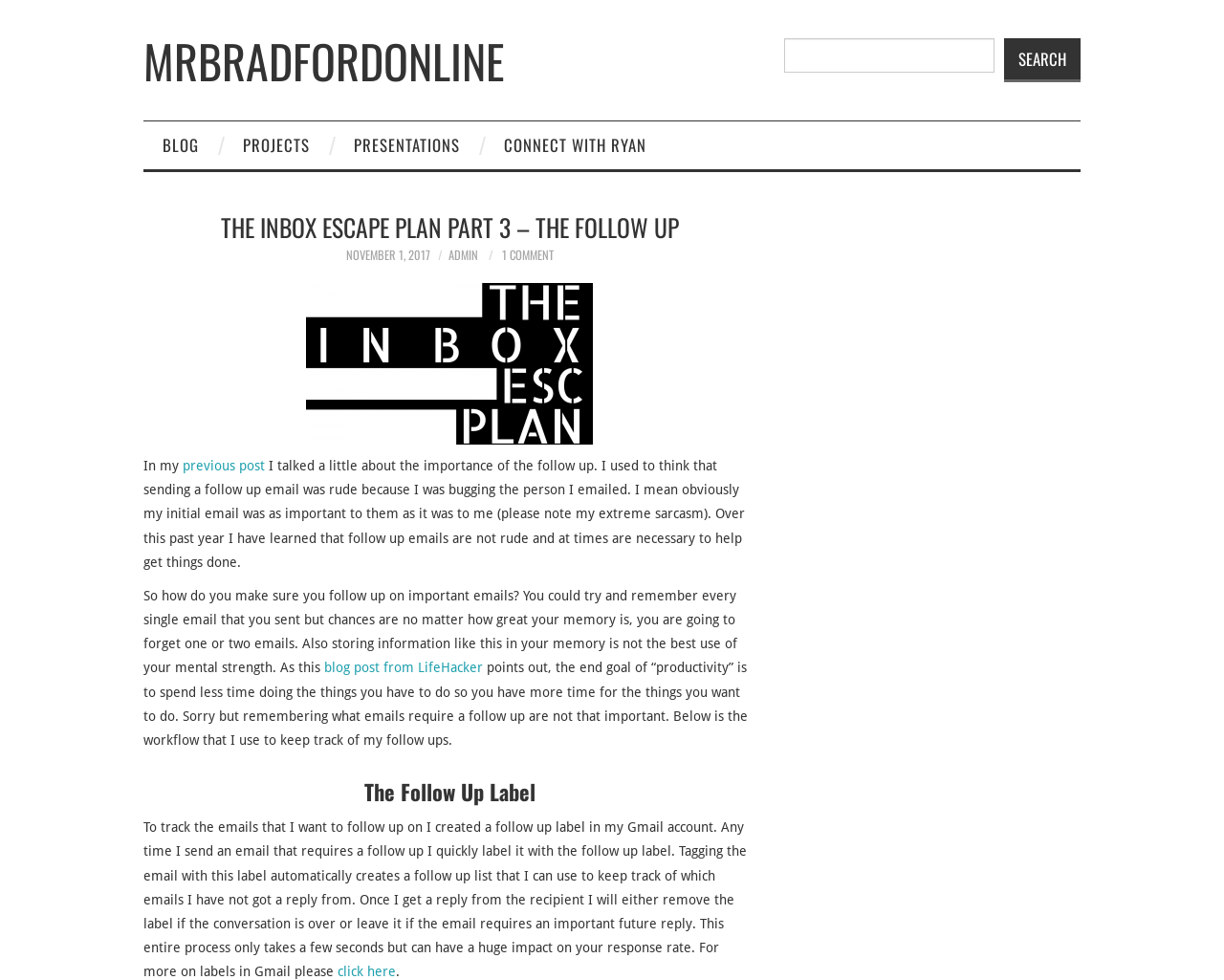Please find and report the bounding box coordinates of the element to click in order to perform the following action: "Visit MRBRADFORDONLINE". The coordinates should be expressed as four float numbers between 0 and 1, in the format [left, top, right, bottom].

[0.117, 0.027, 0.412, 0.097]